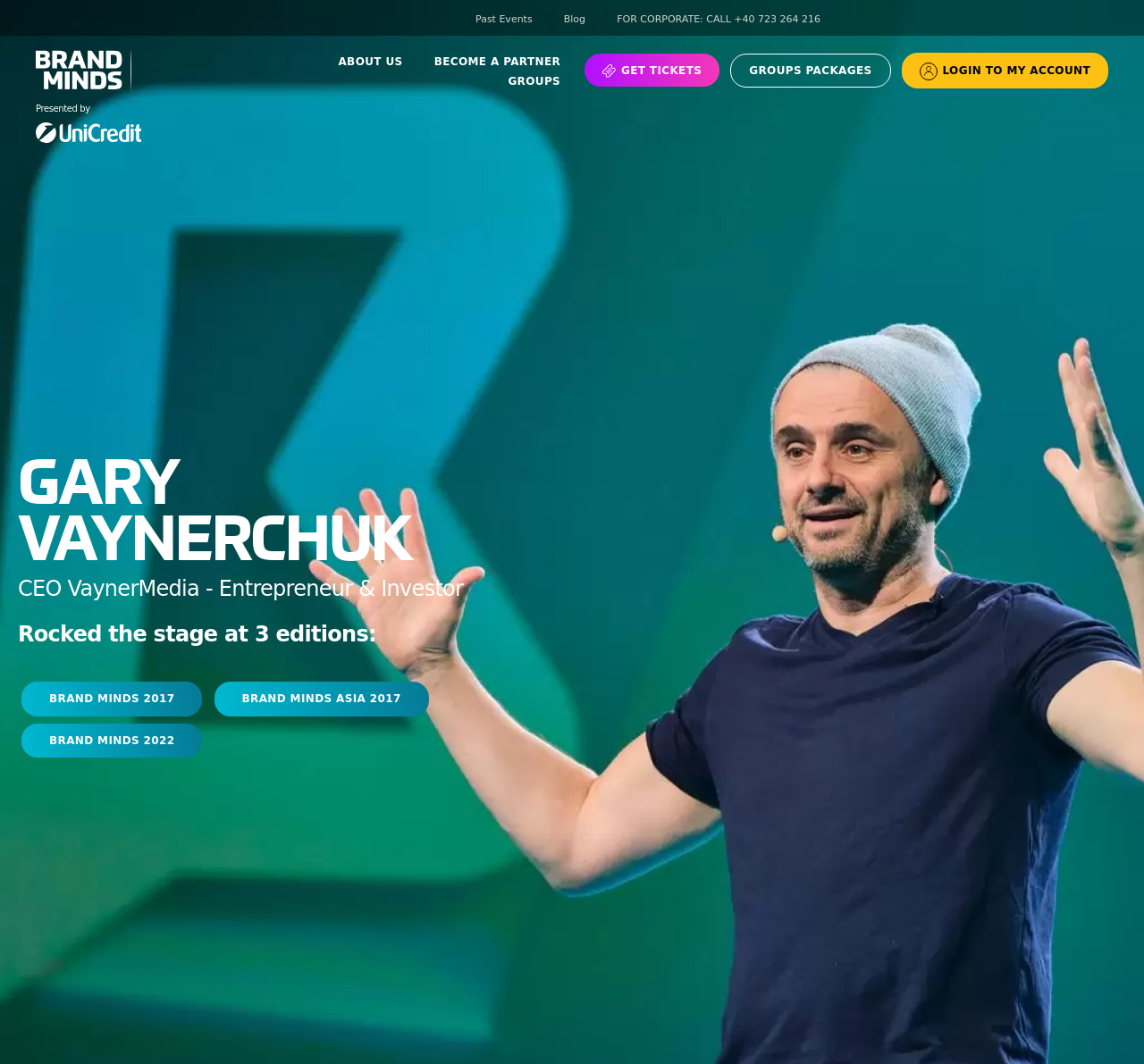How many links are in the top navigation bar?
Based on the screenshot, give a detailed explanation to answer the question.

I counted the links in the top navigation bar, which are 'Past Events', 'Blog', 'FOR CORPORATE: CALL +40 723 264 216', 'BRAND MINDS UNITING THE BUSINESS WORLD UNITING THE BUSINESS WORLD', 'ABOUT US', 'BECOME A PARTNER', and 'GROUPS'.